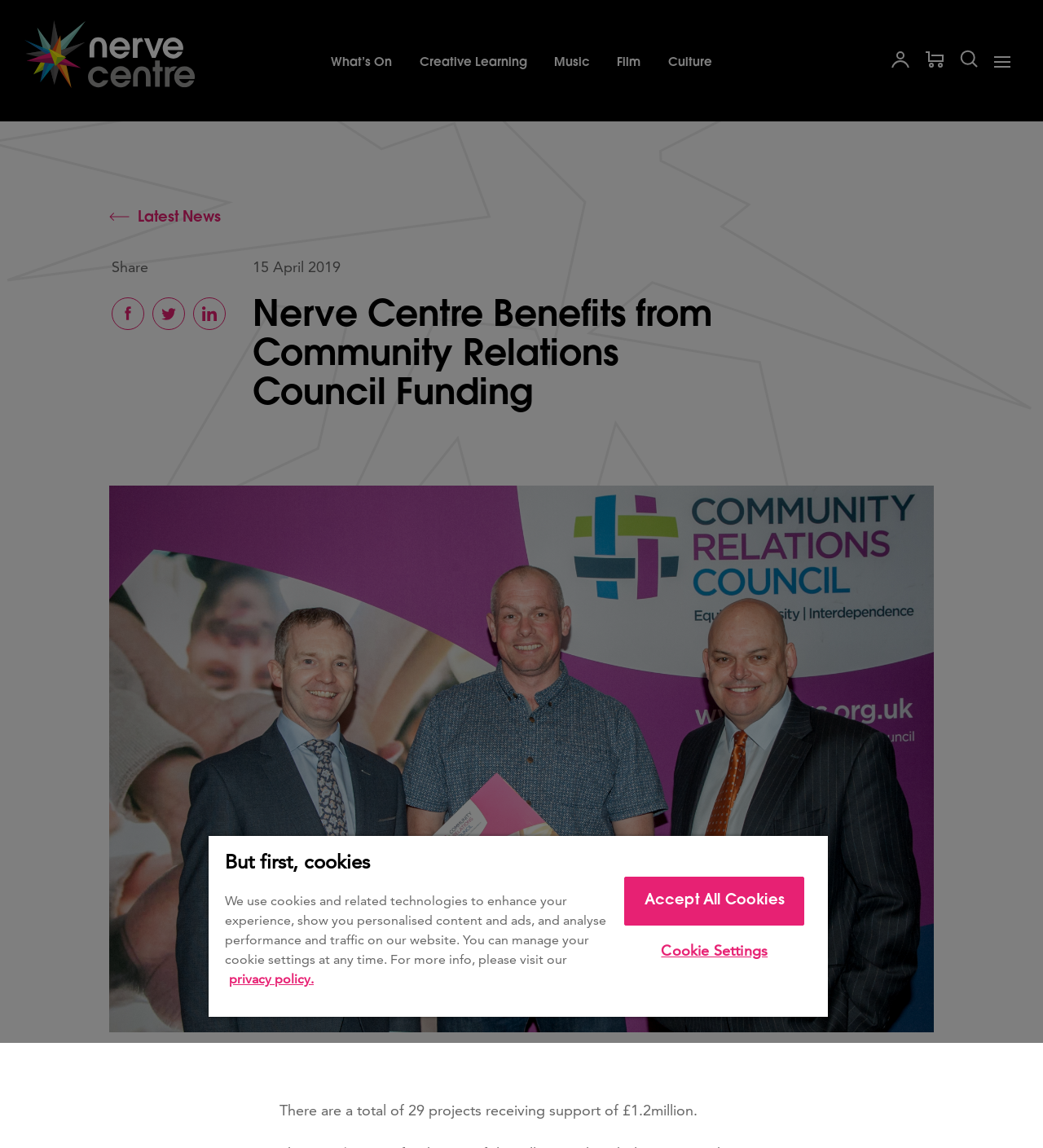Determine the bounding box coordinates for the HTML element mentioned in the following description: "Cart Cart Icon". The coordinates should be a list of four floats ranging from 0 to 1, represented as [left, top, right, bottom].

[0.888, 0.043, 0.905, 0.066]